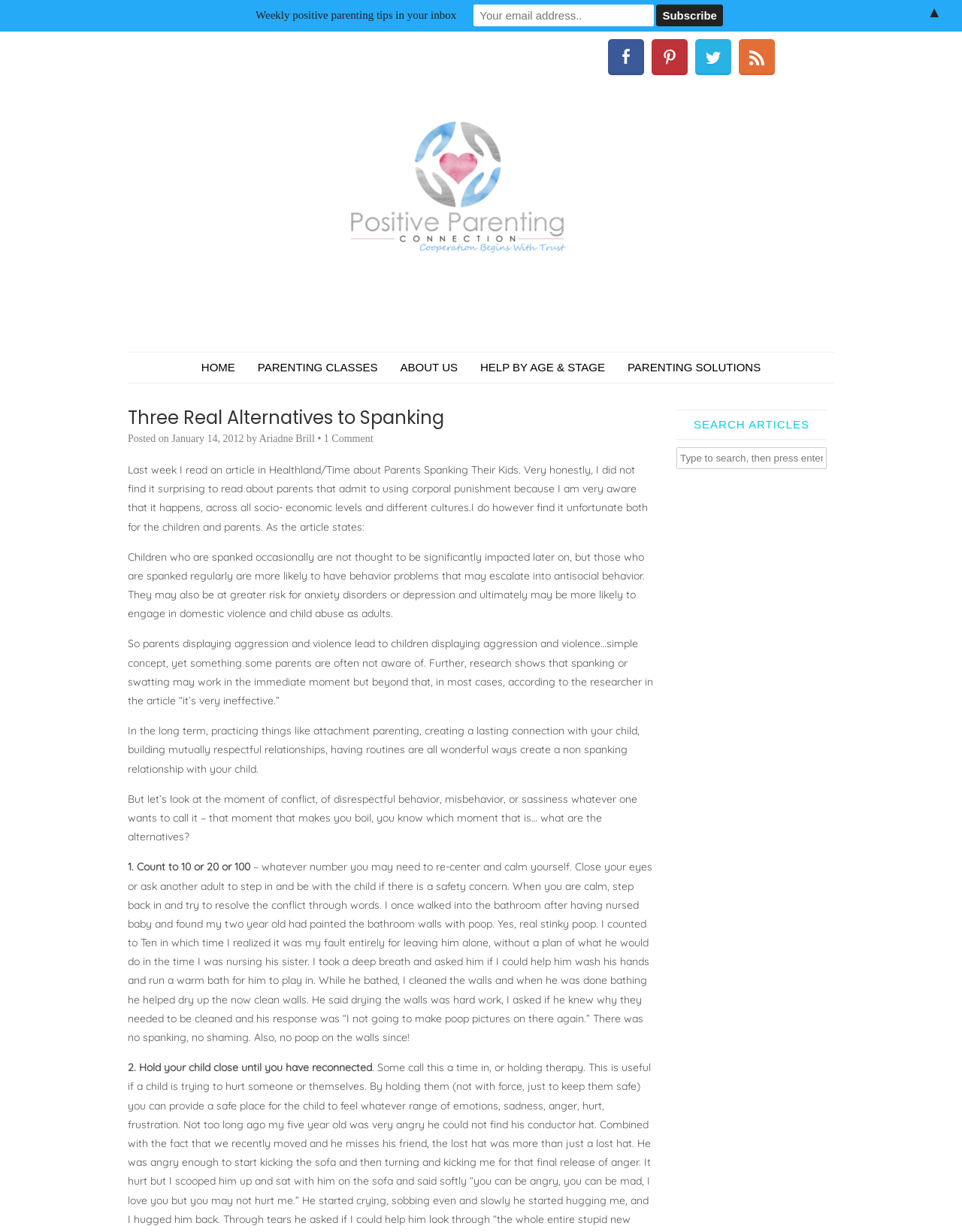What is the title of the article?
Analyze the screenshot and provide a detailed answer to the question.

I determined the title of the article by looking at the heading element with the text 'Three Real Alternatives to Spanking' which is located at the top of the webpage.